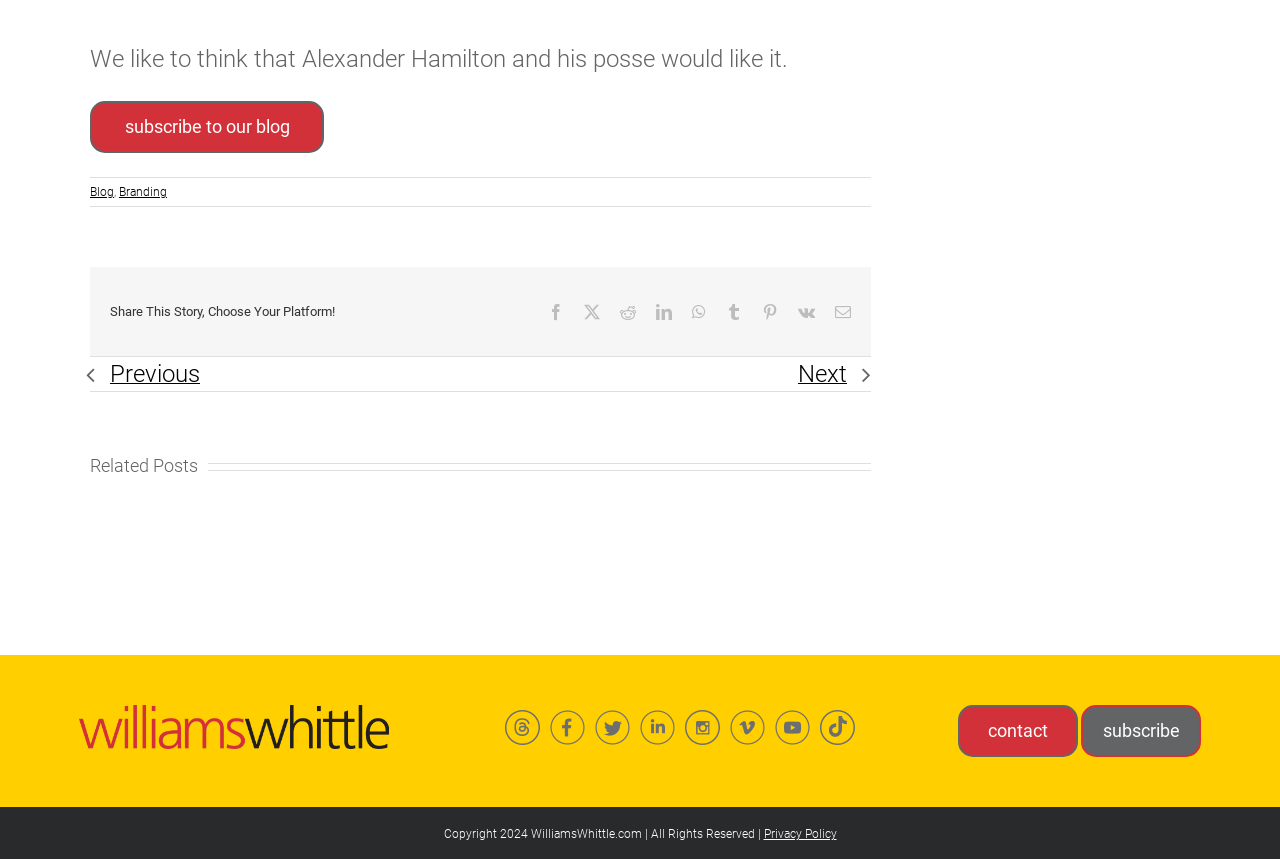Please identify the bounding box coordinates of the clickable element to fulfill the following instruction: "Contact Williams Whittle". The coordinates should be four float numbers between 0 and 1, i.e., [left, top, right, bottom].

[0.748, 0.833, 0.845, 0.866]